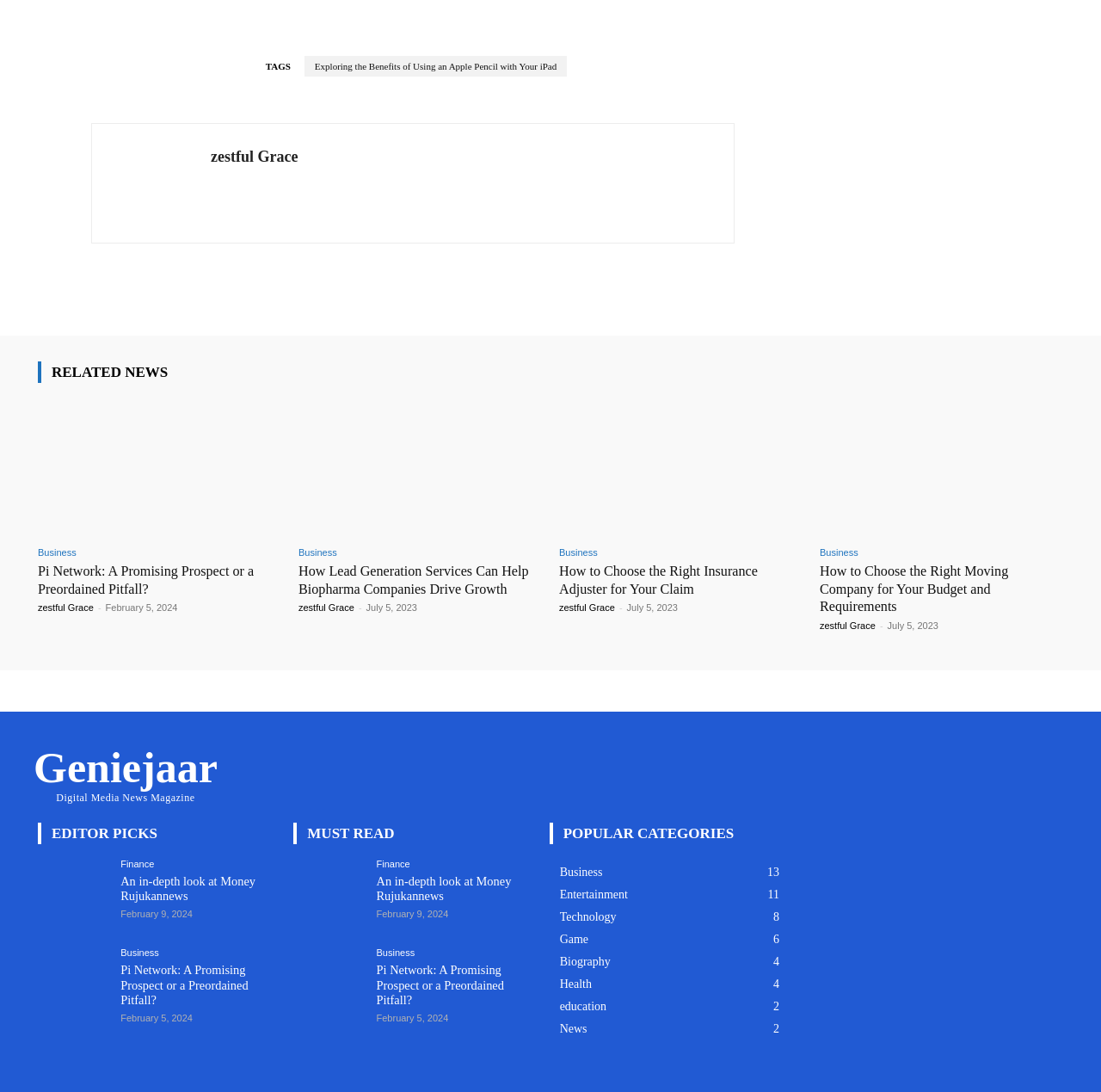How many 'MUST READ' articles are listed?
Refer to the screenshot and respond with a concise word or phrase.

2